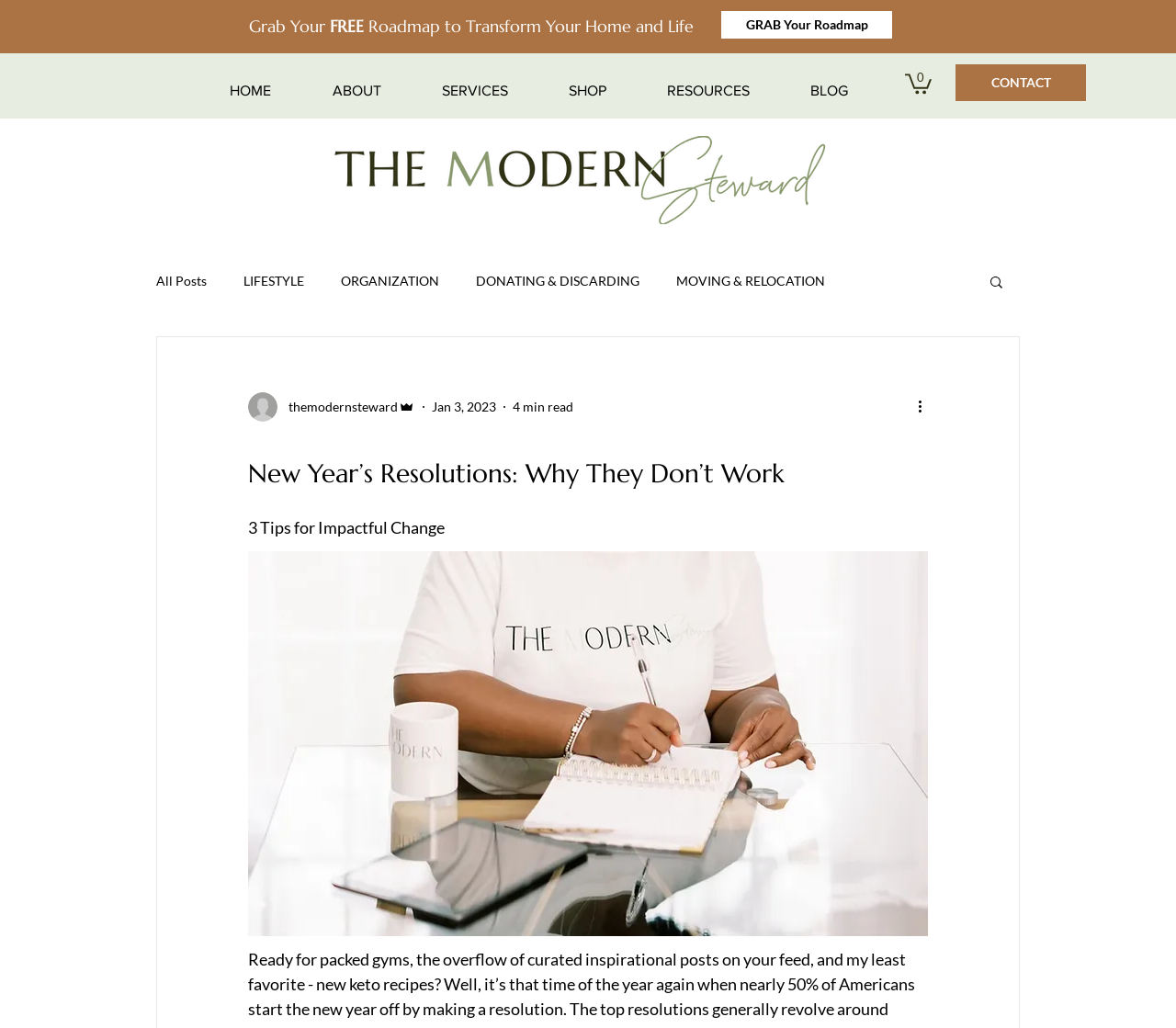Refer to the image and answer the question with as much detail as possible: How long does it take to read the blog post?

I determined the reading time of the blog post by looking at the generic element with the text '4 min read'. This suggests that it takes 4 minutes to read the blog post.